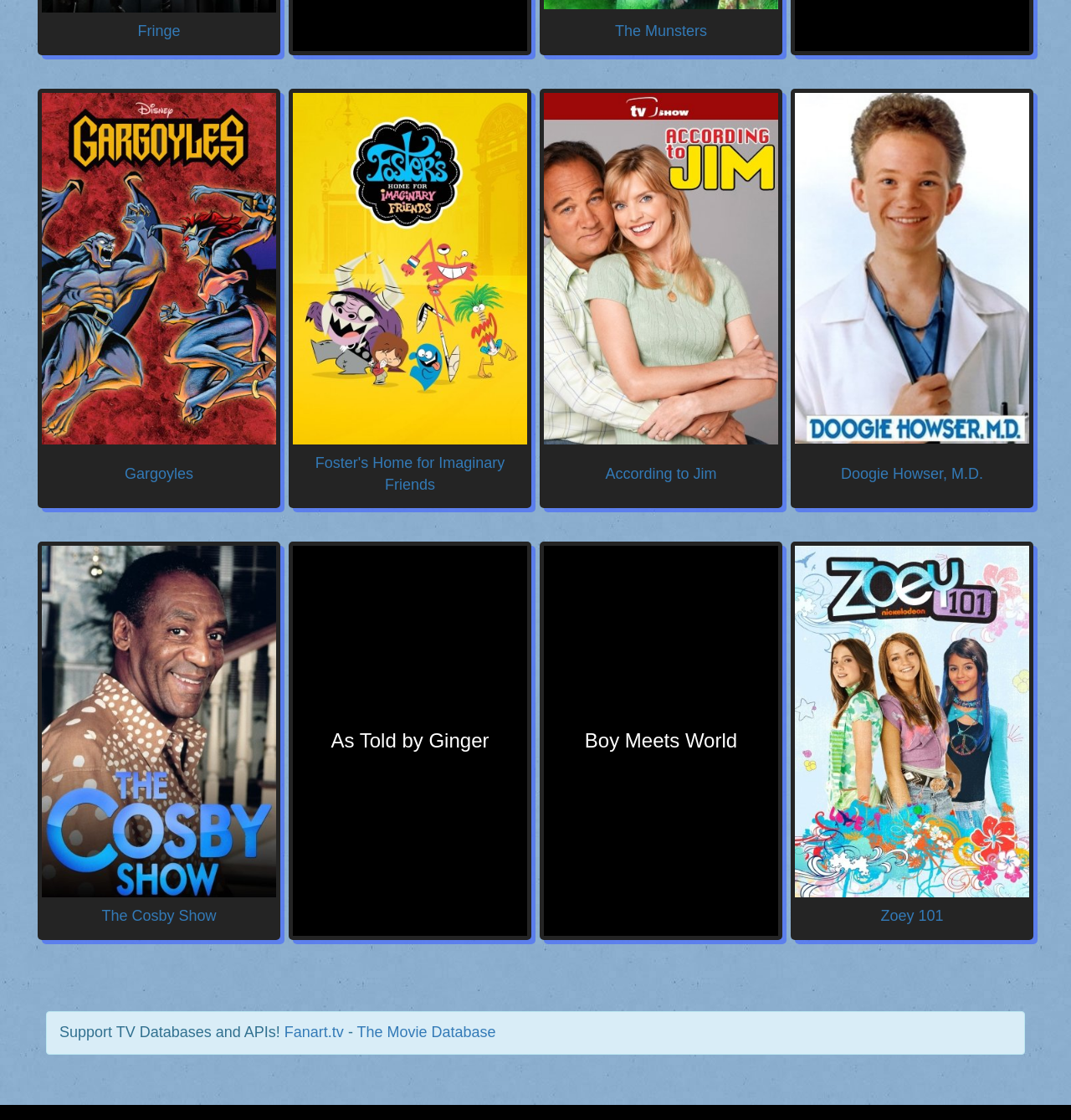Select the bounding box coordinates of the element I need to click to carry out the following instruction: "Support Fanart.tv".

[0.266, 0.914, 0.321, 0.929]